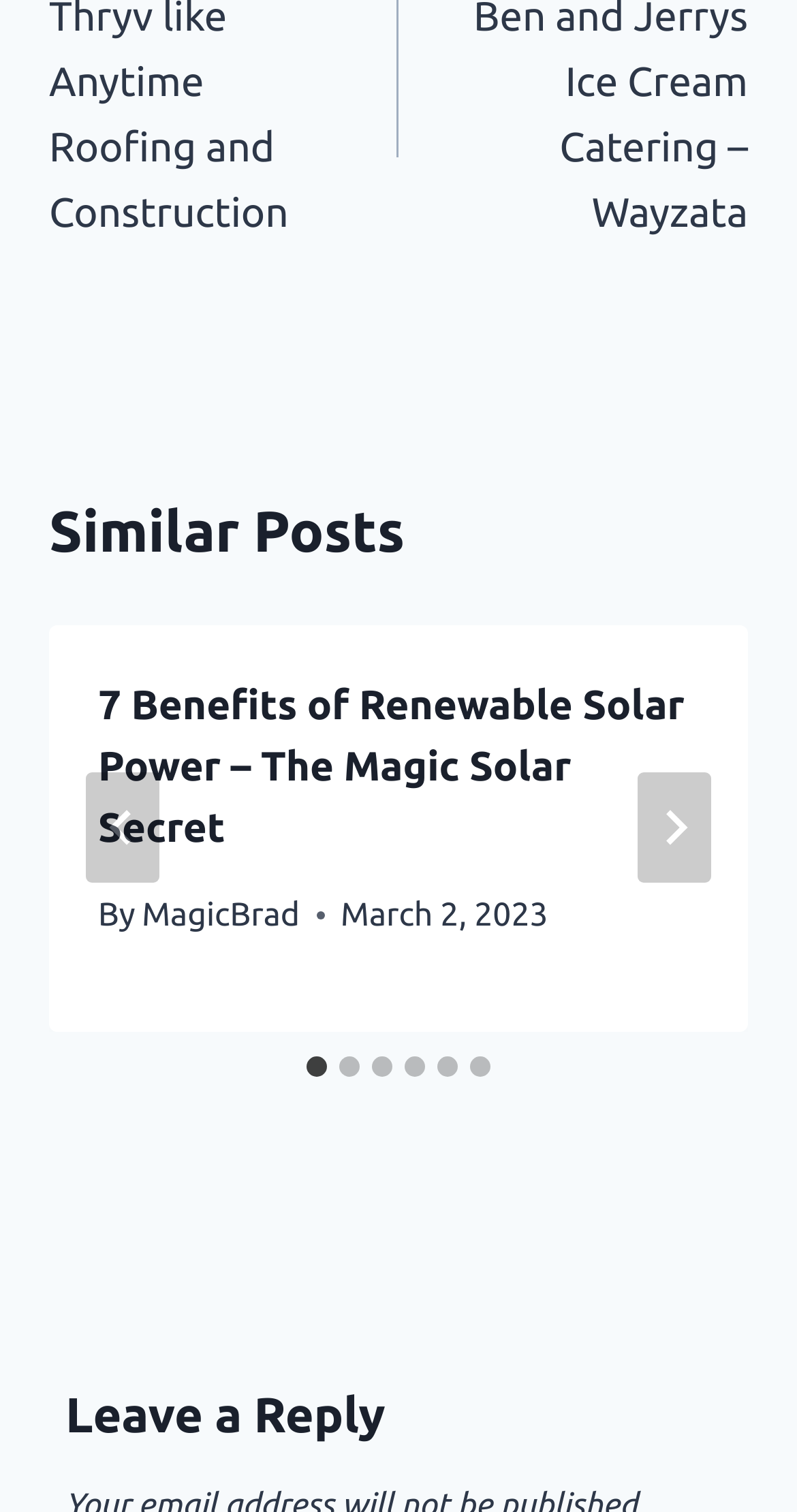Based on the image, please elaborate on the answer to the following question:
What is the purpose of the 'Go to last slide' button?

I looked at the button element with the label 'Go to last slide', and it controls the splide01-track element, which suggests that it is used to navigate to the last slide.